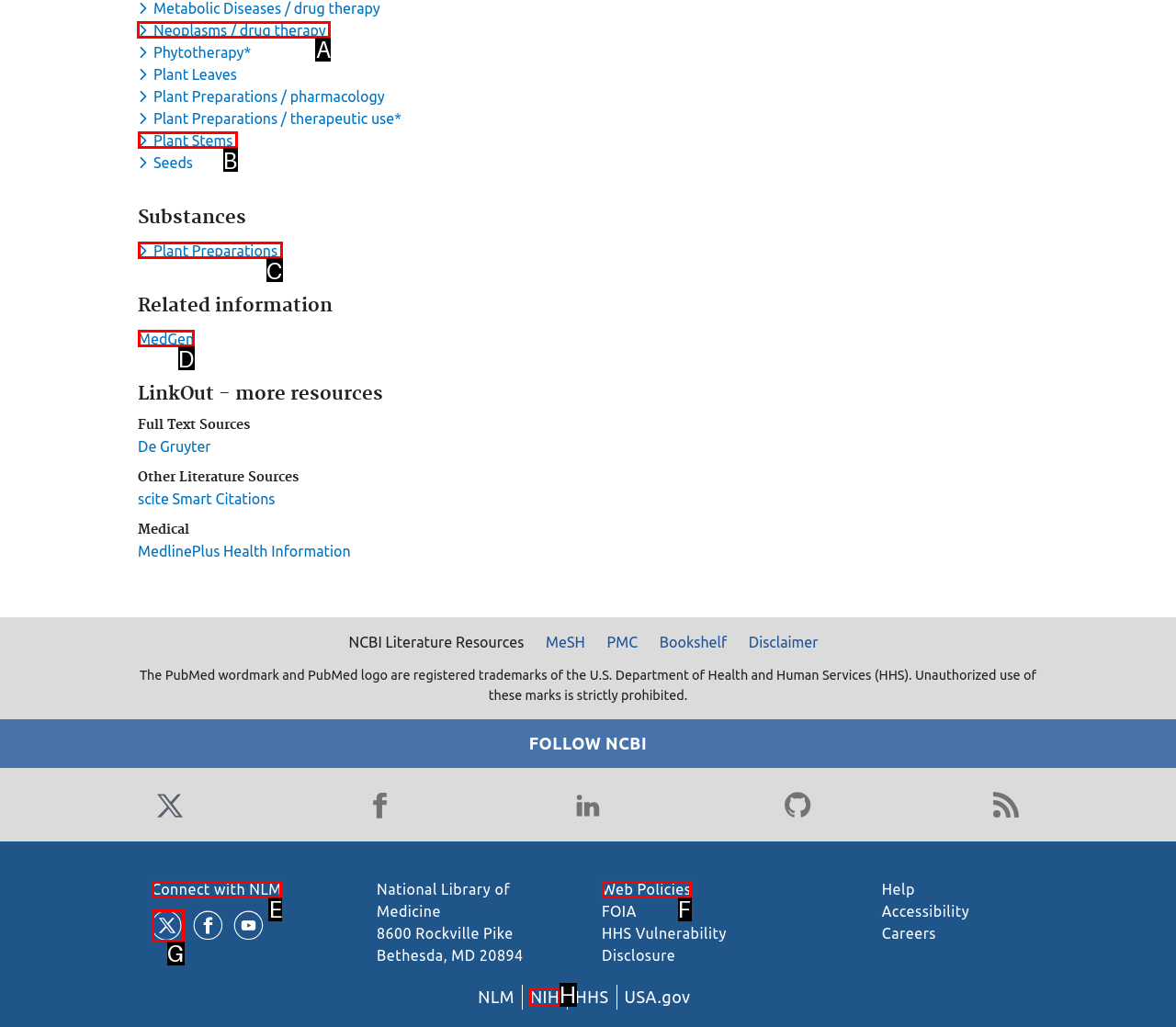Identify the correct UI element to click on to achieve the task: Go to Error Troubleshooting. Provide the letter of the appropriate element directly from the available choices.

None